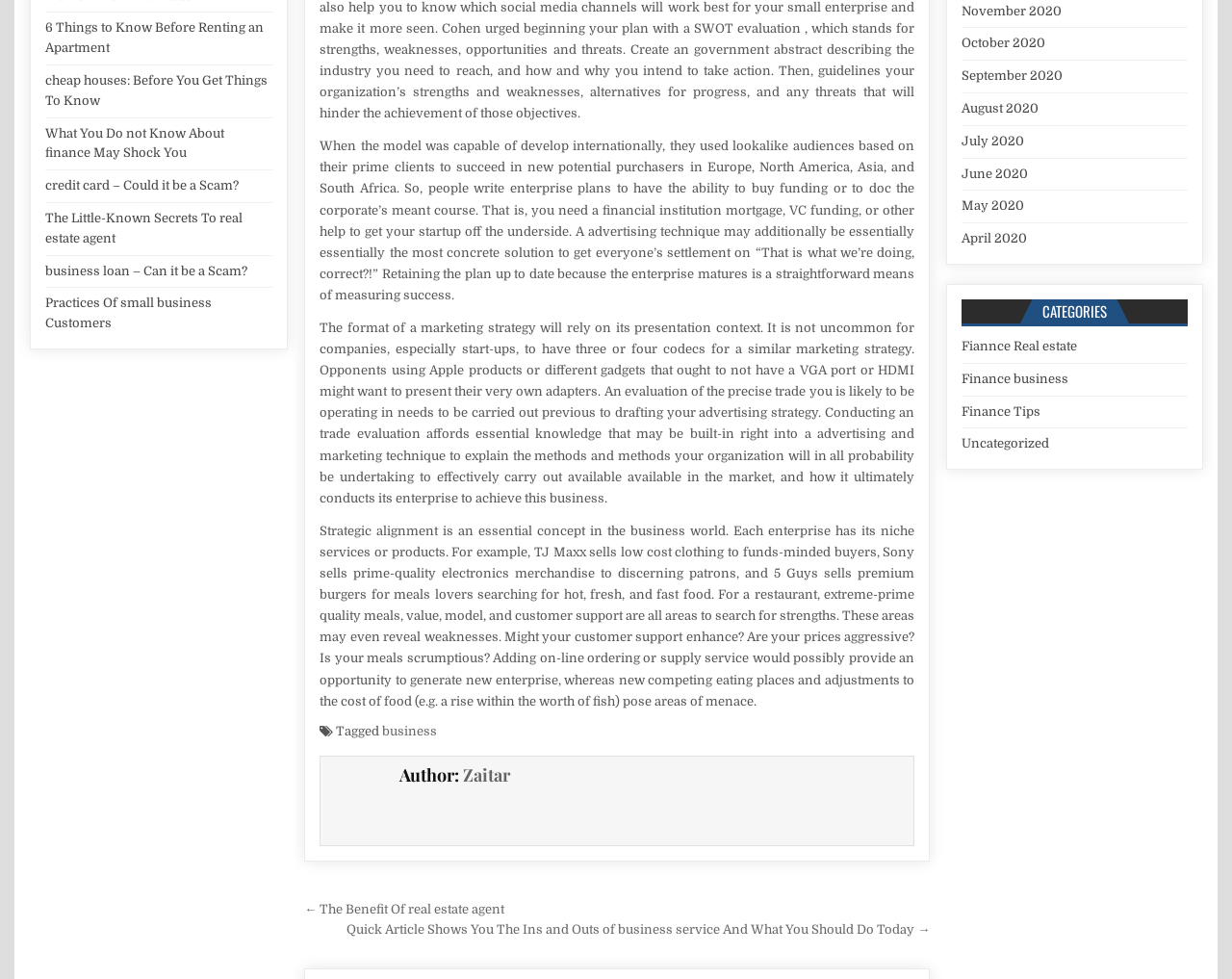Using floating point numbers between 0 and 1, provide the bounding box coordinates in the format (top-left x, top-left y, bottom-right x, bottom-right y). Locate the UI element described here: business

[0.31, 0.739, 0.355, 0.754]